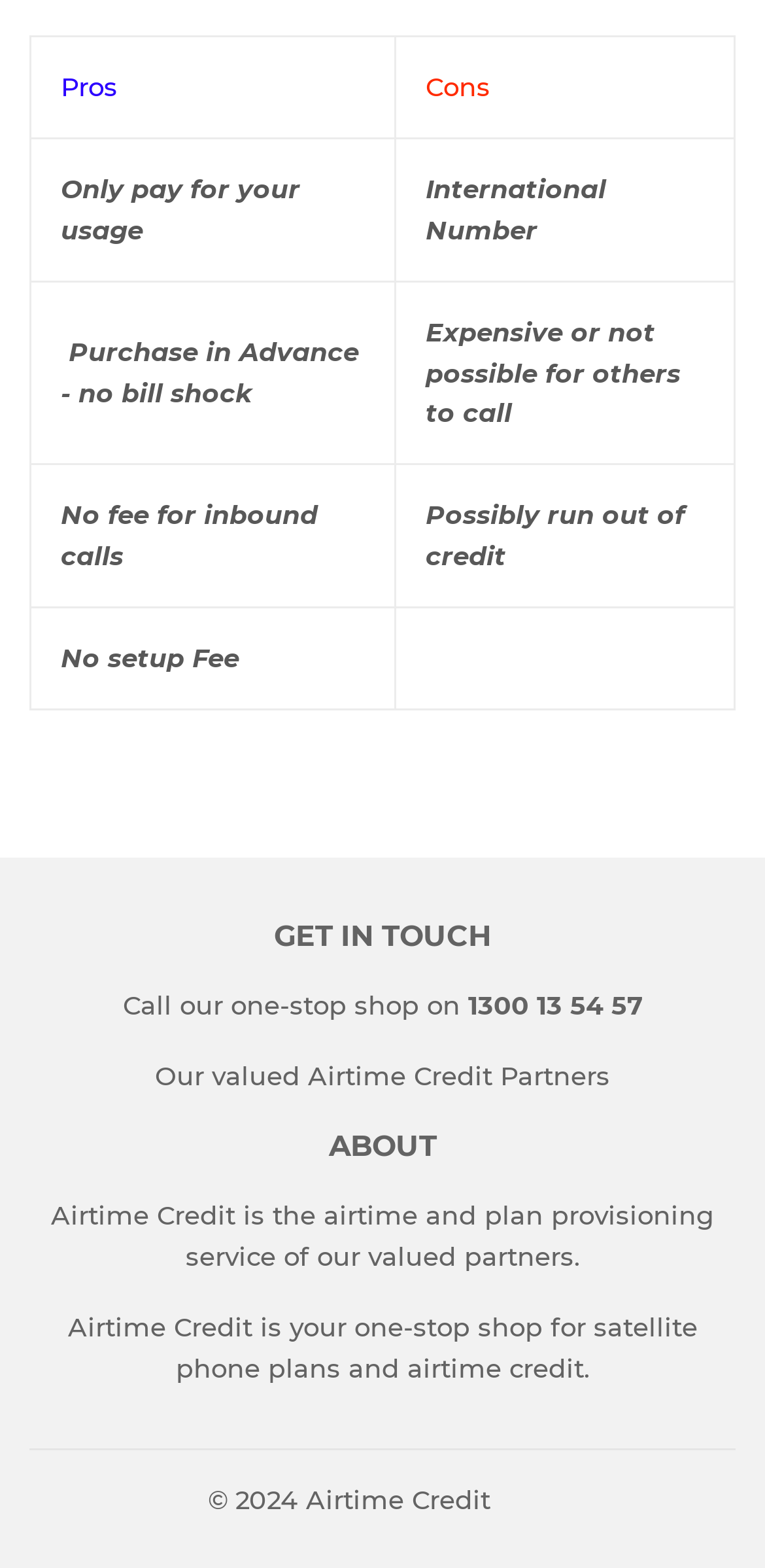Using the given description, provide the bounding box coordinates formatted as (top-left x, top-left y, bottom-right x, bottom-right y), with all values being floating point numbers between 0 and 1. Description: Our valued Airtime Credit Partners

[0.203, 0.676, 0.797, 0.696]